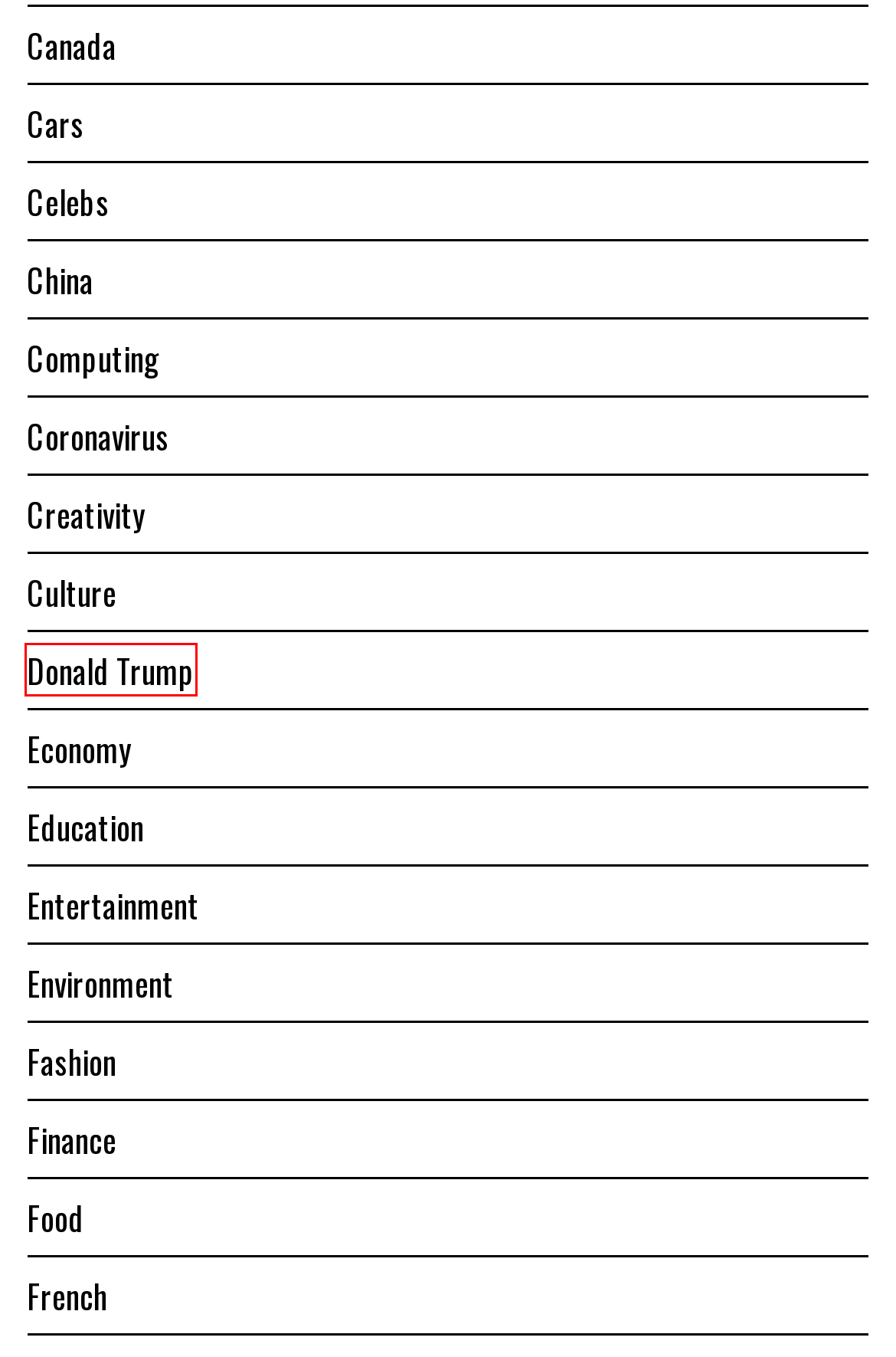Examine the screenshot of a webpage with a red bounding box around a specific UI element. Identify which webpage description best matches the new webpage that appears after clicking the element in the red bounding box. Here are the candidates:
A. Cars Archives - Foreign Policy
B. French Archives - Foreign Policy
C. Donald Trump Archives - Foreign Policy
D. Education Archives - Foreign Policy
E. Finance Archives - Foreign Policy
F. Food Archives - Foreign Policy
G. Computing Archives - Foreign Policy
H. Environment Archives - Foreign Policy

C